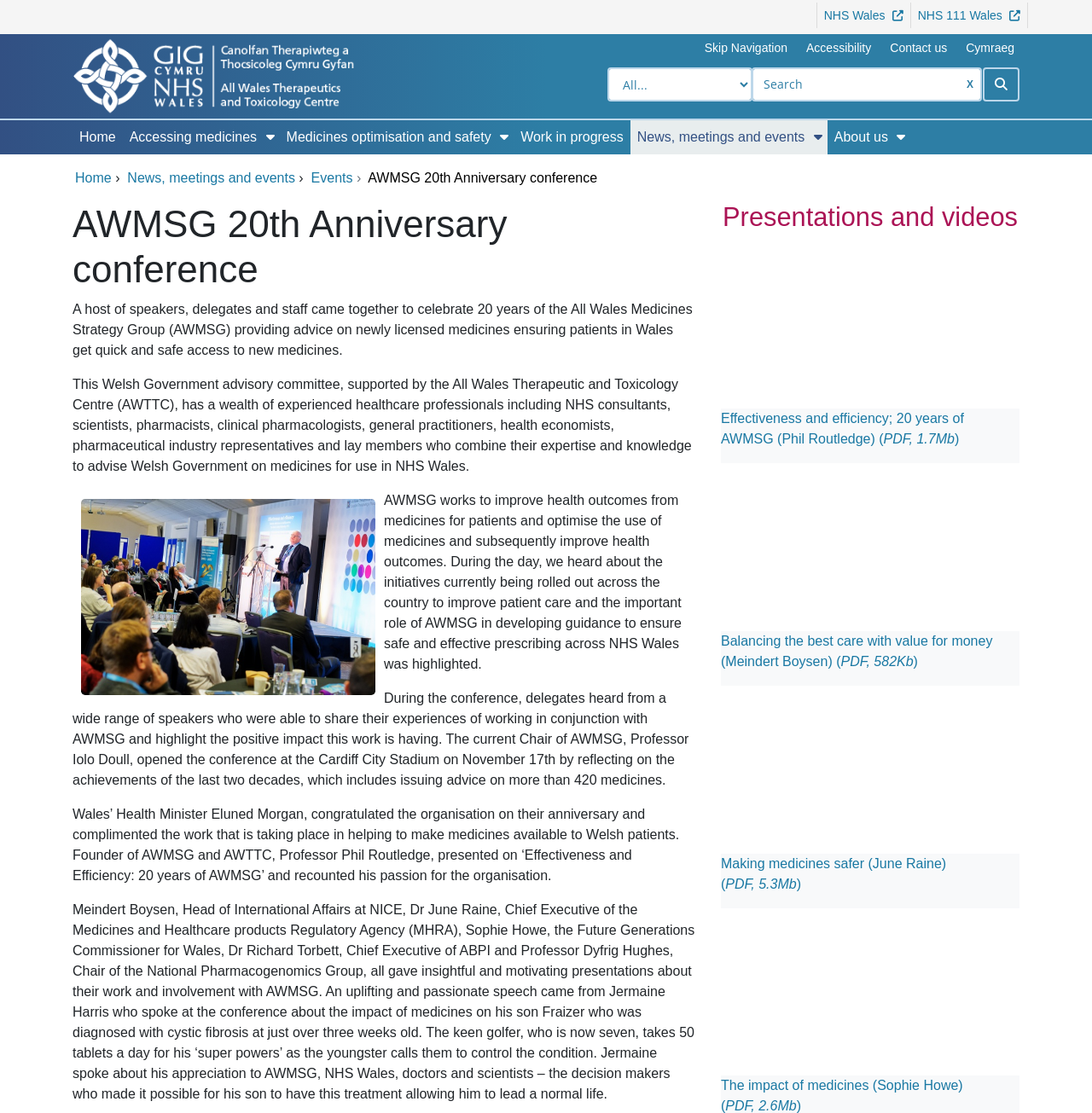How many tablets does Fraizer take daily?
Answer the question with as much detail as you can, using the image as a reference.

The webpage mentions that Jermaine Harris spoke about his son Fraizer who was diagnosed with cystic fibrosis and takes 50 tablets a day to control the condition.